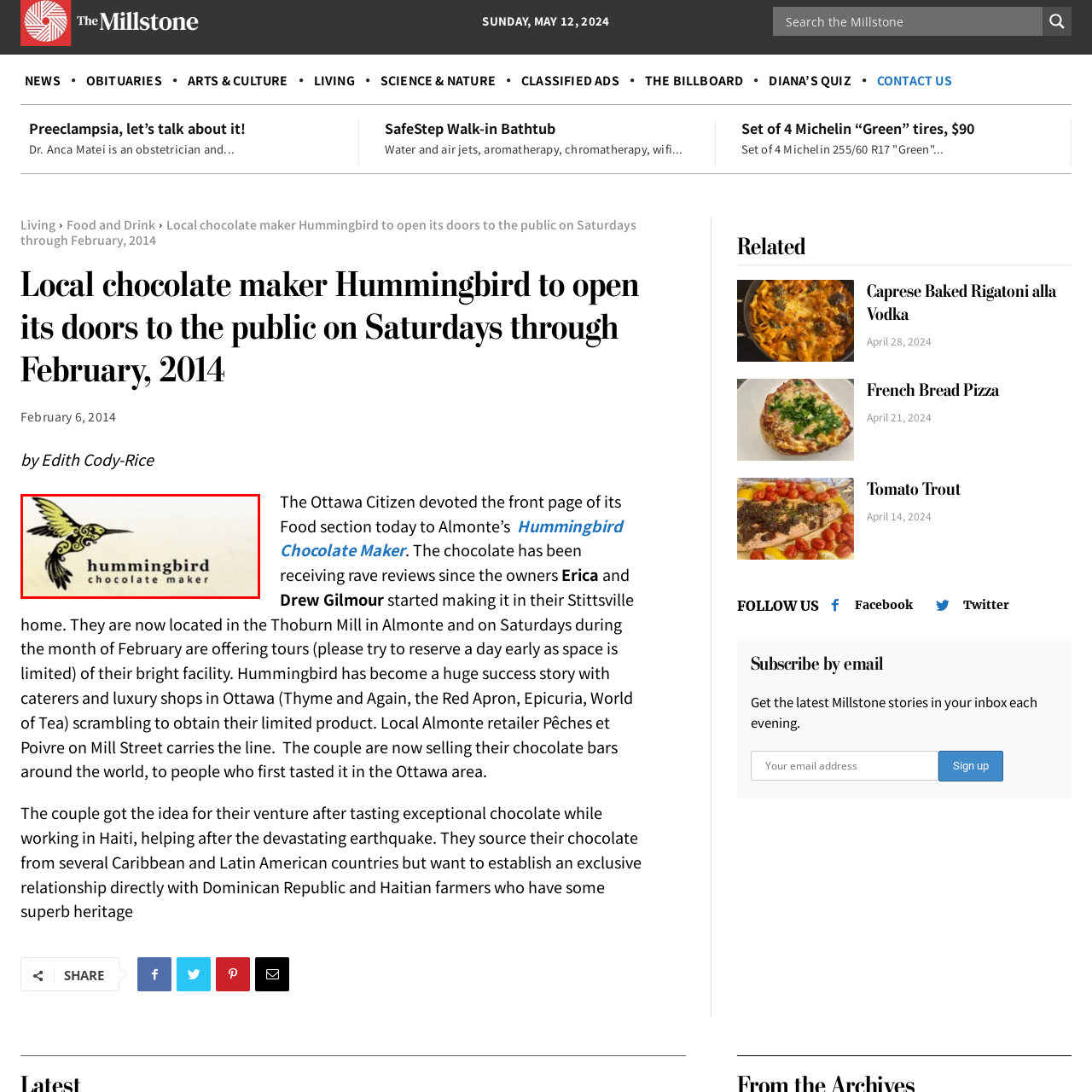What is the font style of the brand name?
Look closely at the part of the image outlined in red and give a one-word or short phrase answer.

Stylish, modern